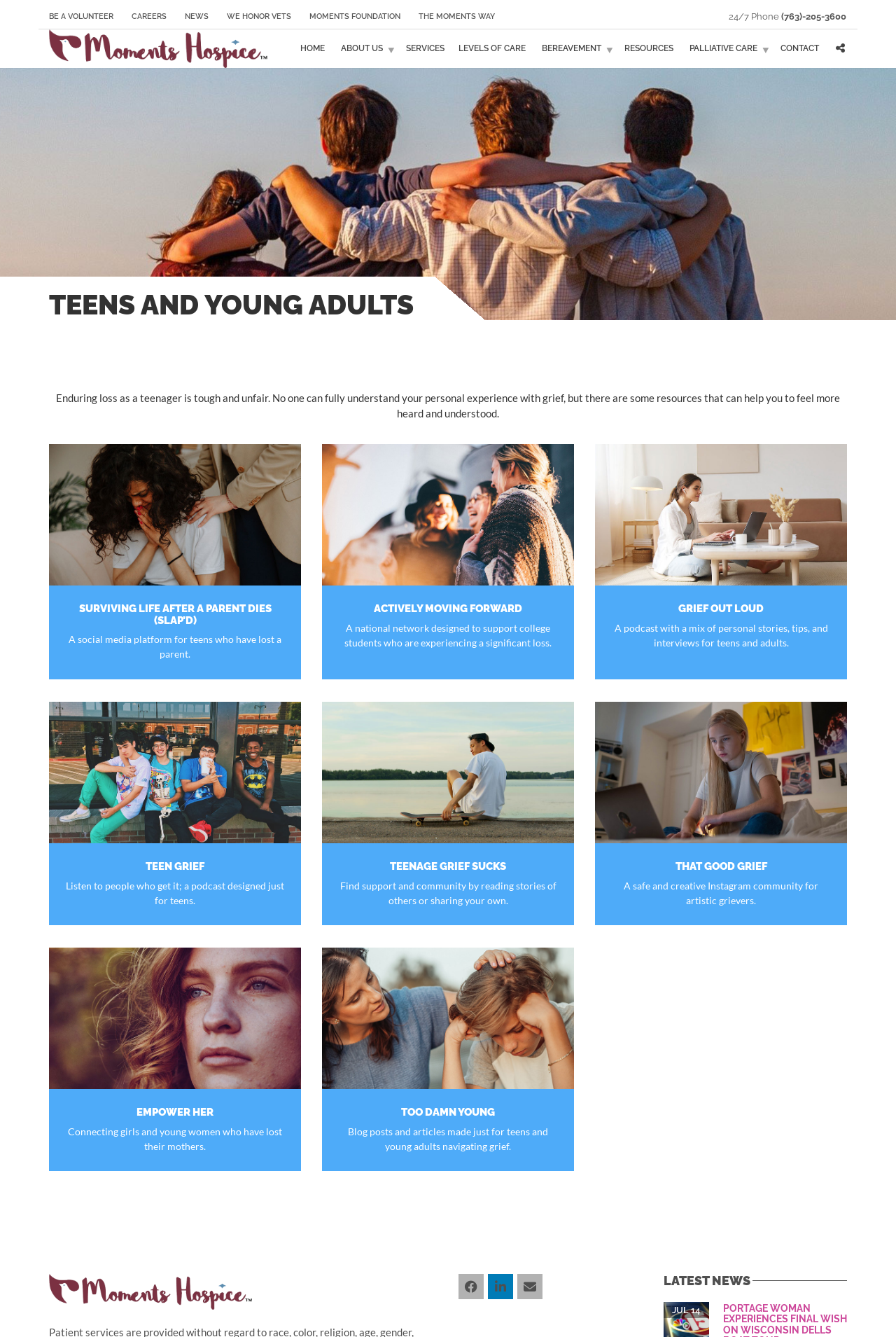Please provide the bounding box coordinates for the element that needs to be clicked to perform the following instruction: "Read LATEST NEWS". The coordinates should be given as four float numbers between 0 and 1, i.e., [left, top, right, bottom].

[0.74, 0.953, 0.945, 0.963]